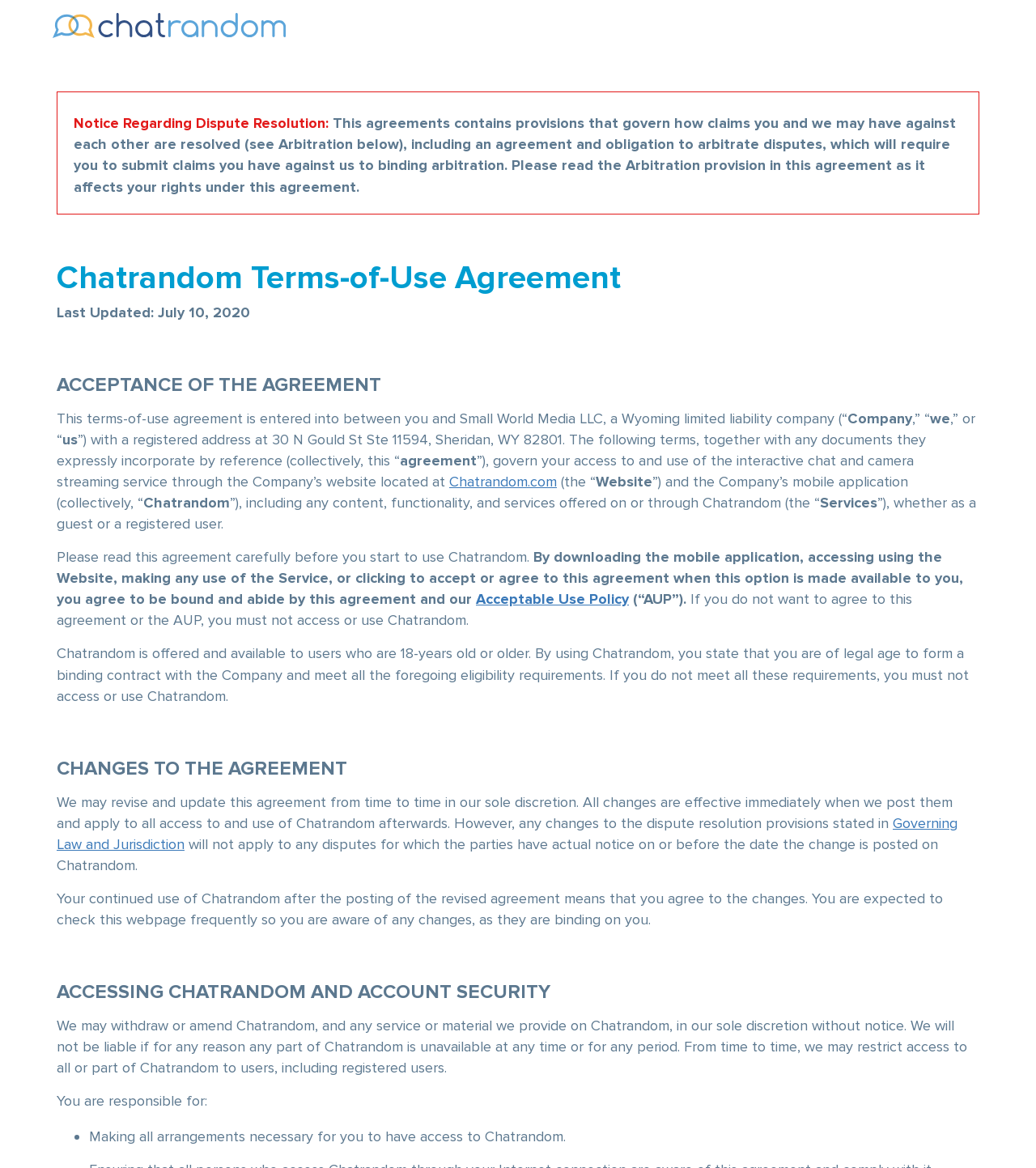From the element description Governing Law and Jurisdiction, predict the bounding box coordinates of the UI element. The coordinates must be specified in the format (top-left x, top-left y, bottom-right x, bottom-right y) and should be within the 0 to 1 range.

[0.055, 0.698, 0.929, 0.73]